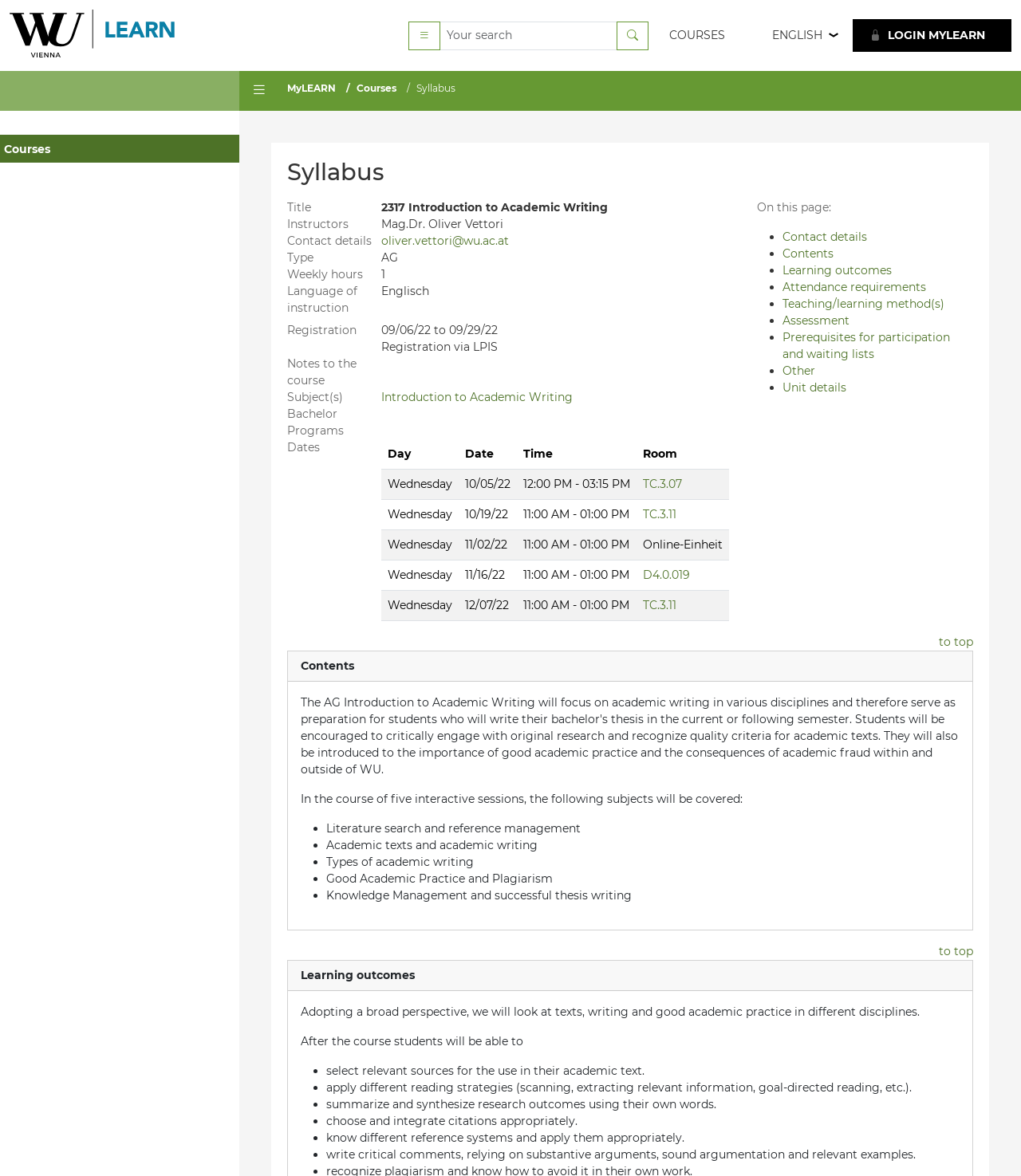What is the course title?
Refer to the image and provide a concise answer in one word or phrase.

Introduction to Academic Writing